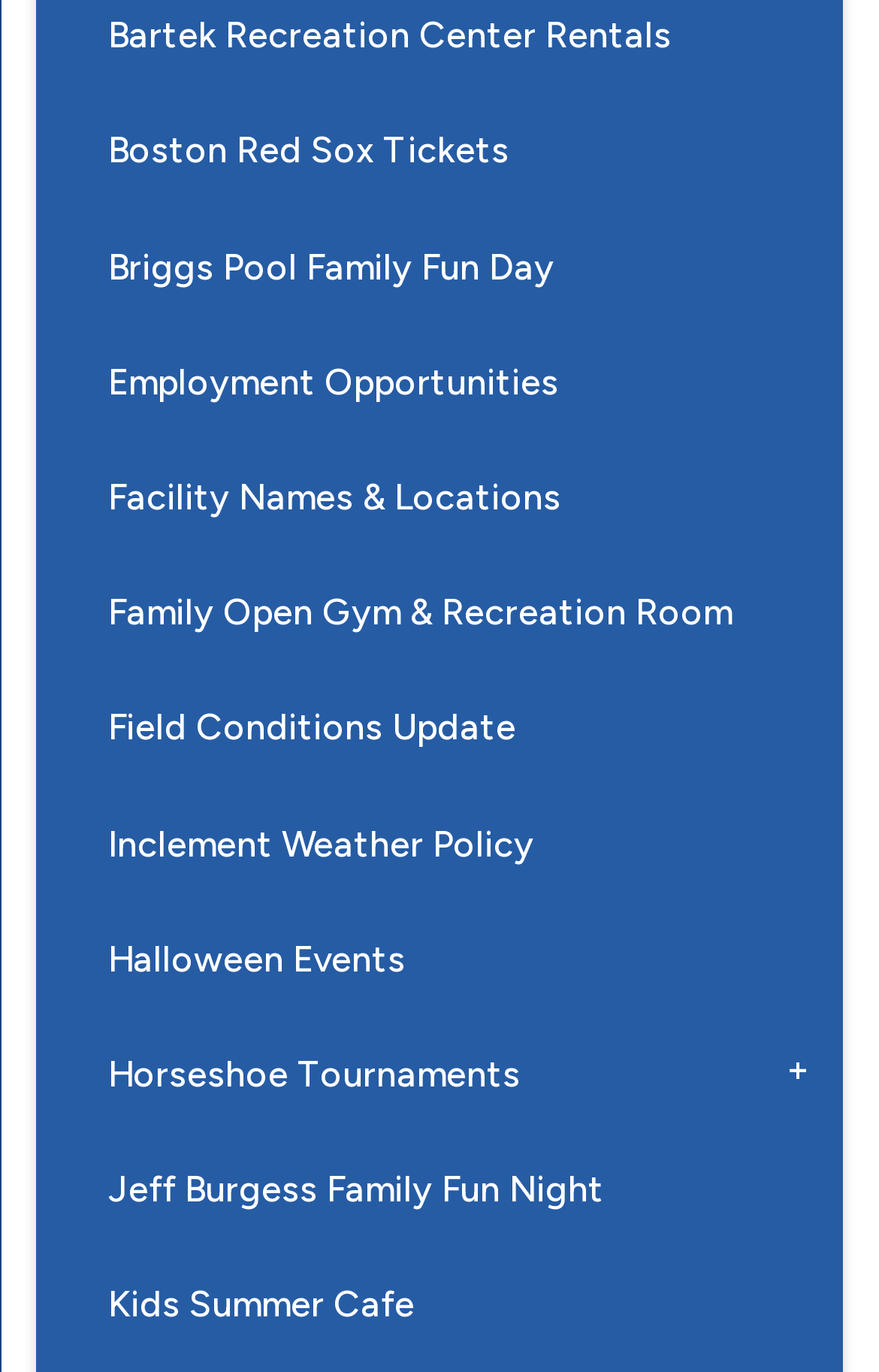Find the bounding box coordinates of the clickable region needed to perform the following instruction: "Check Field Conditions Update". The coordinates should be provided as four float numbers between 0 and 1, i.e., [left, top, right, bottom].

[0.041, 0.489, 0.959, 0.573]